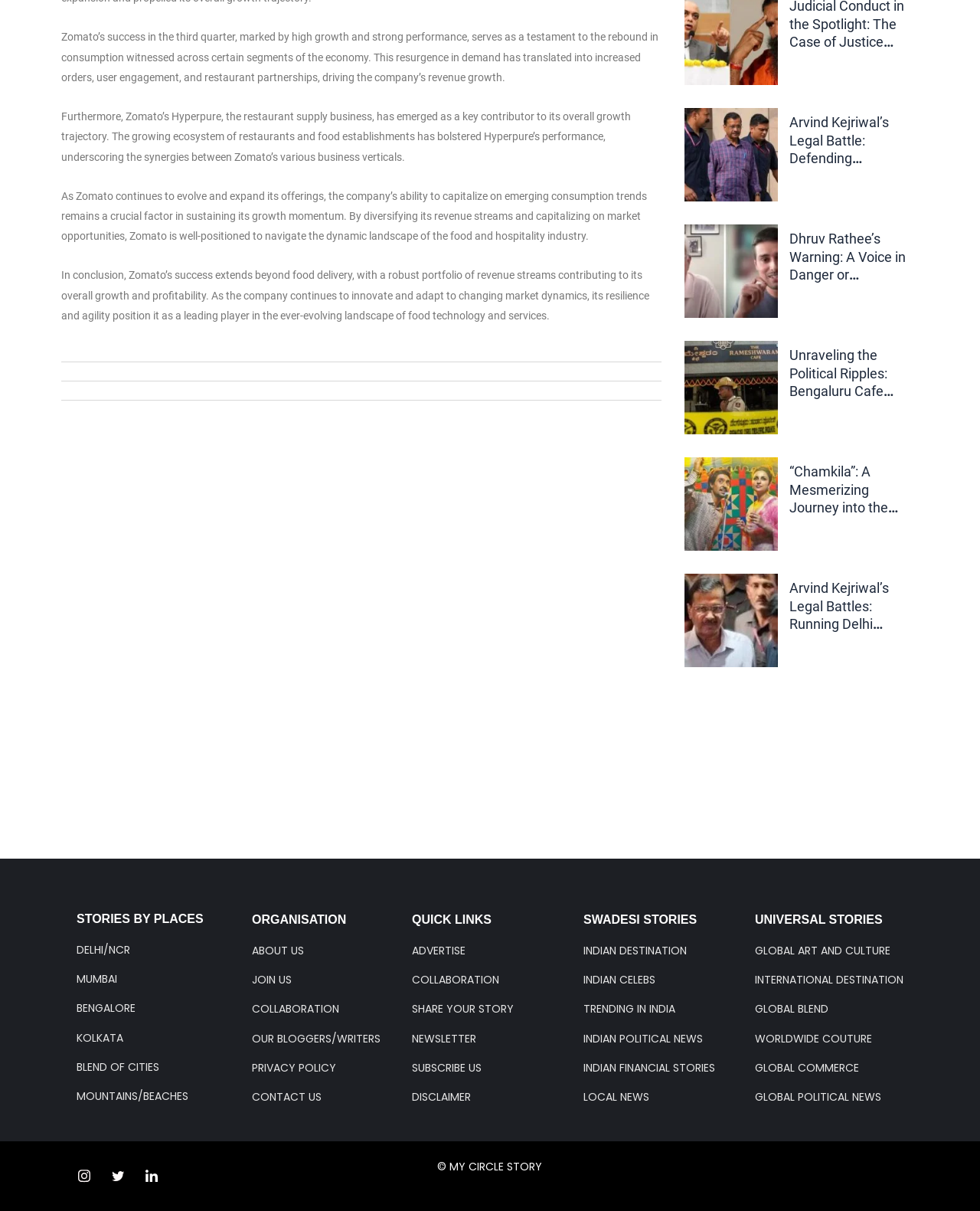Please find the bounding box coordinates (top-left x, top-left y, bottom-right x, bottom-right y) in the screenshot for the UI element described as follows: GLOBAL ART AND CULTURE

[0.77, 0.779, 0.909, 0.791]